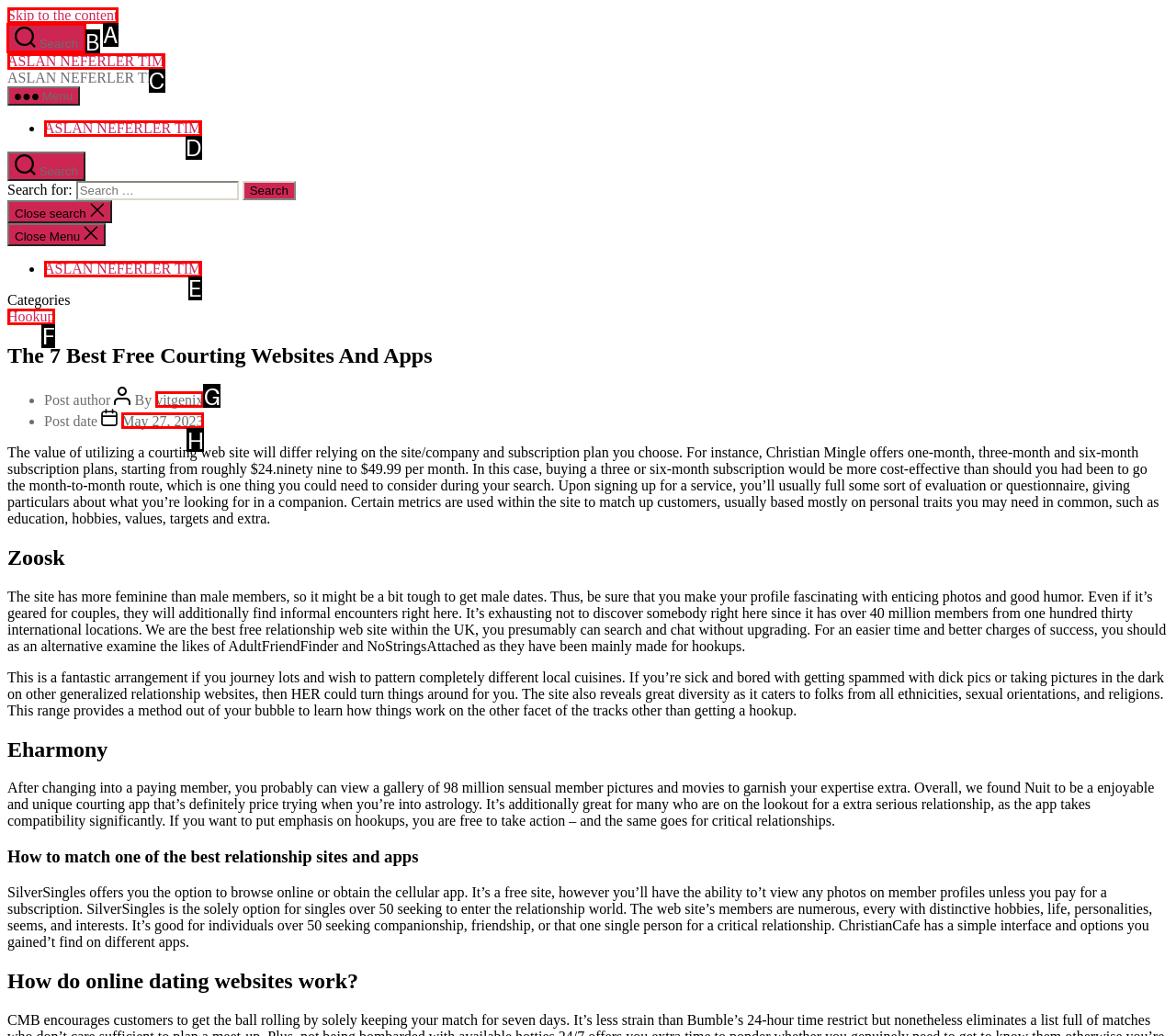Tell me the letter of the correct UI element to click for this instruction: Go to Home. Answer with the letter only.

None